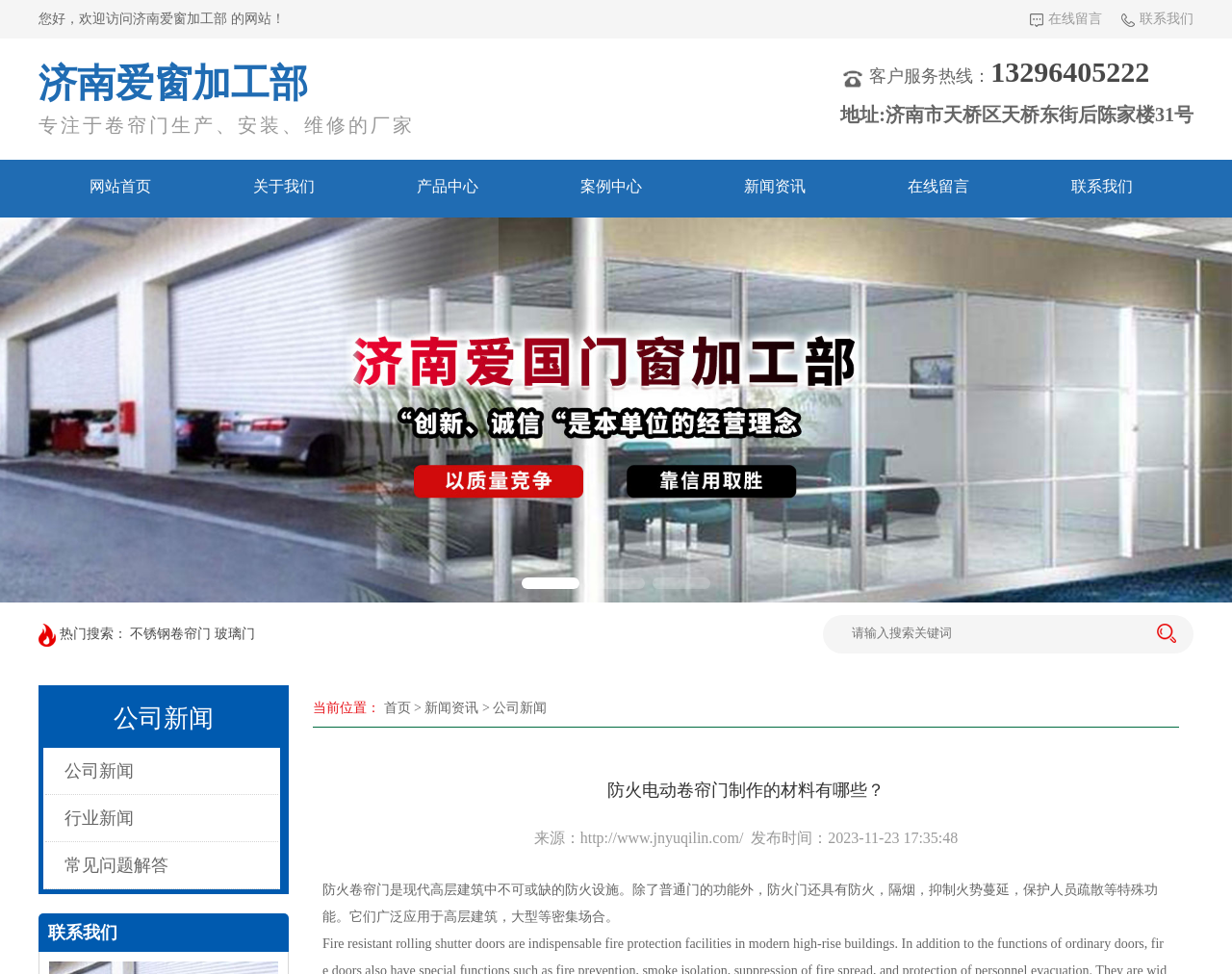Given the webpage screenshot, identify the bounding box of the UI element that matches this description: "玻璃门".

[0.174, 0.643, 0.207, 0.658]